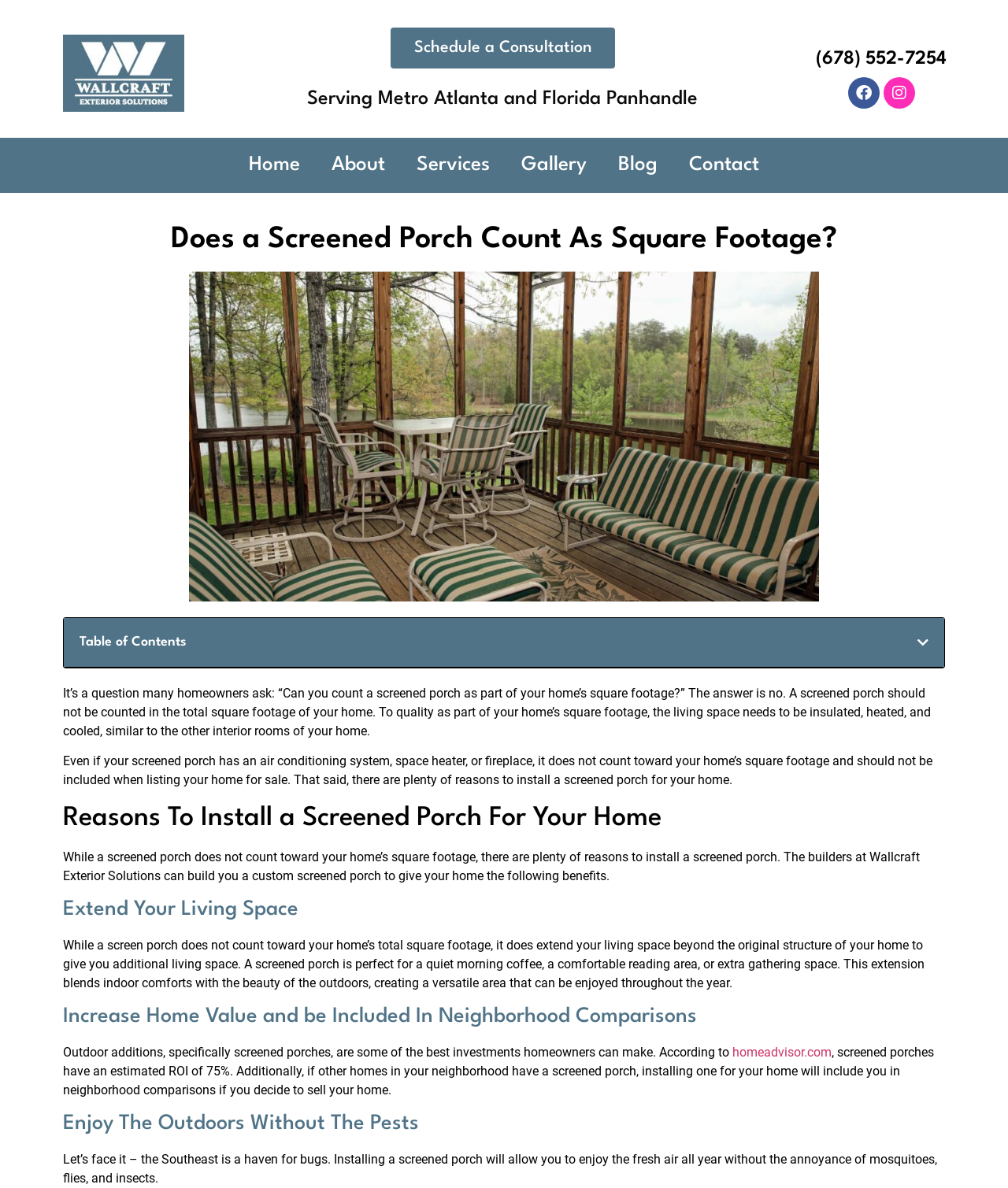What is the benefit of a screened porch in terms of living space?
Examine the screenshot and reply with a single word or phrase.

Extends living space